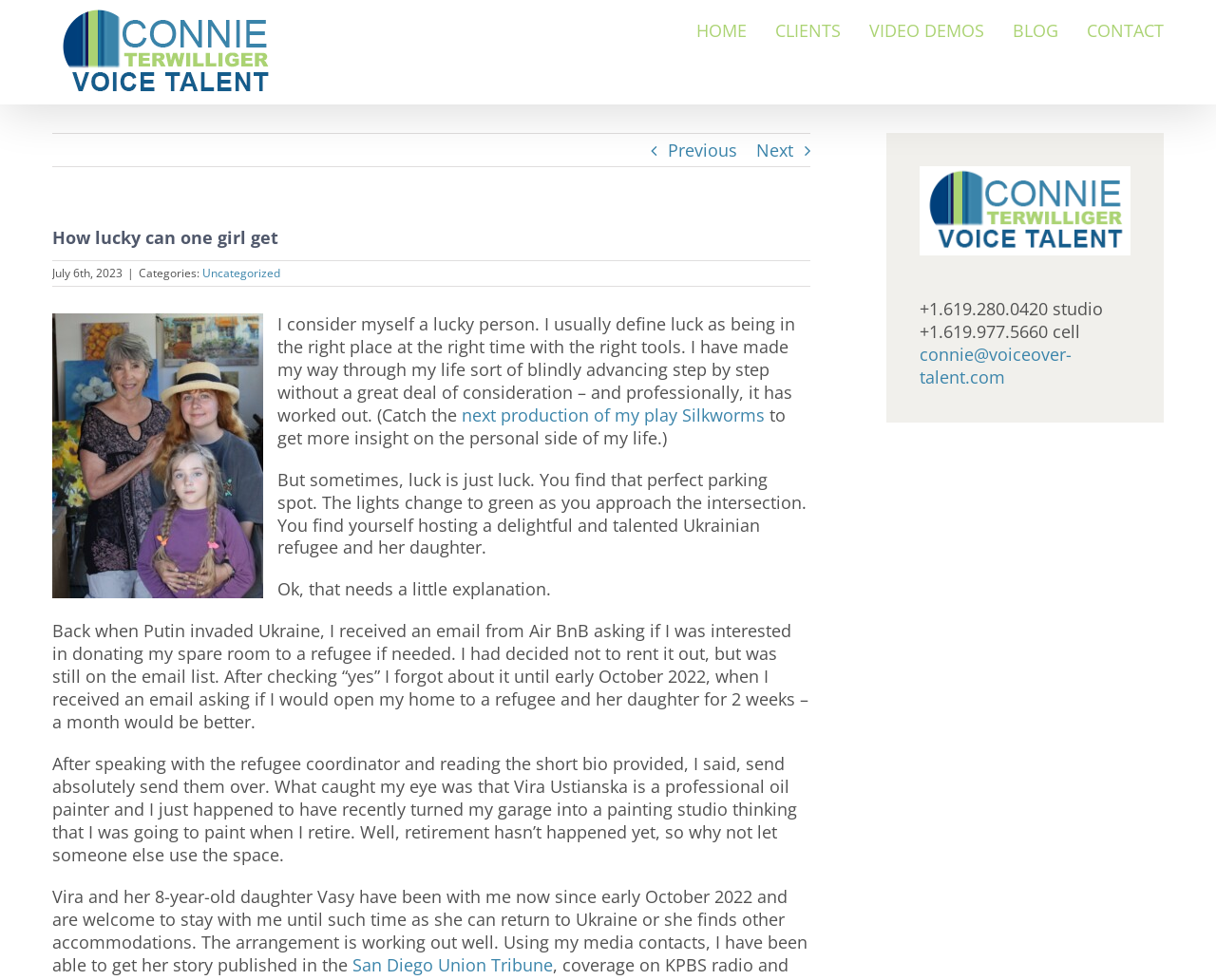Identify the bounding box coordinates for the region of the element that should be clicked to carry out the instruction: "Click the CONTACT US link". The bounding box coordinates should be four float numbers between 0 and 1, i.e., [left, top, right, bottom].

None